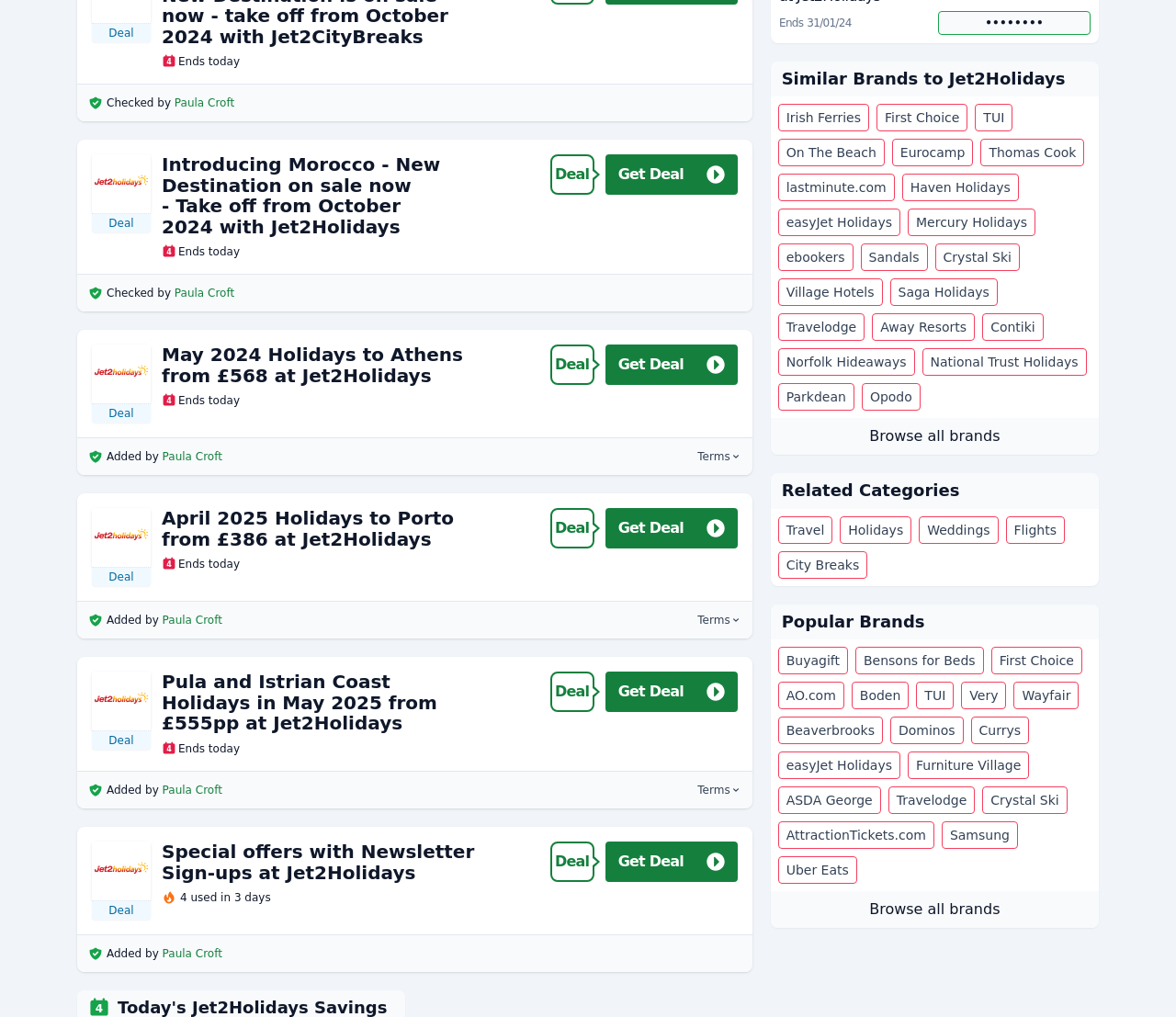Locate the bounding box coordinates of the clickable region to complete the following instruction: "Get Deal."

[0.515, 0.66, 0.627, 0.7]